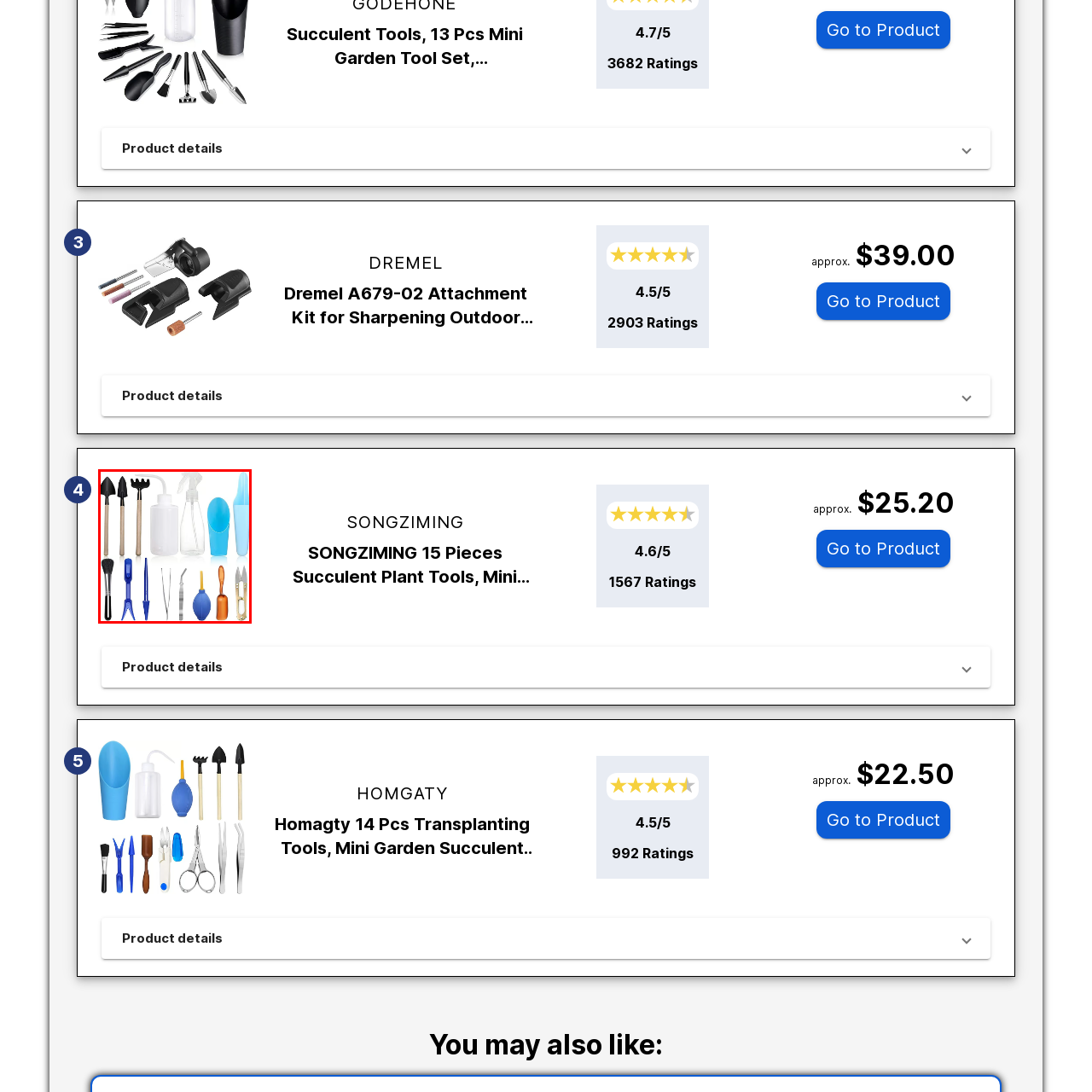Look at the area marked with a blue rectangle, What type of plants are the tools ideal for? 
Provide your answer using a single word or phrase.

Indoor plants and fairy gardens